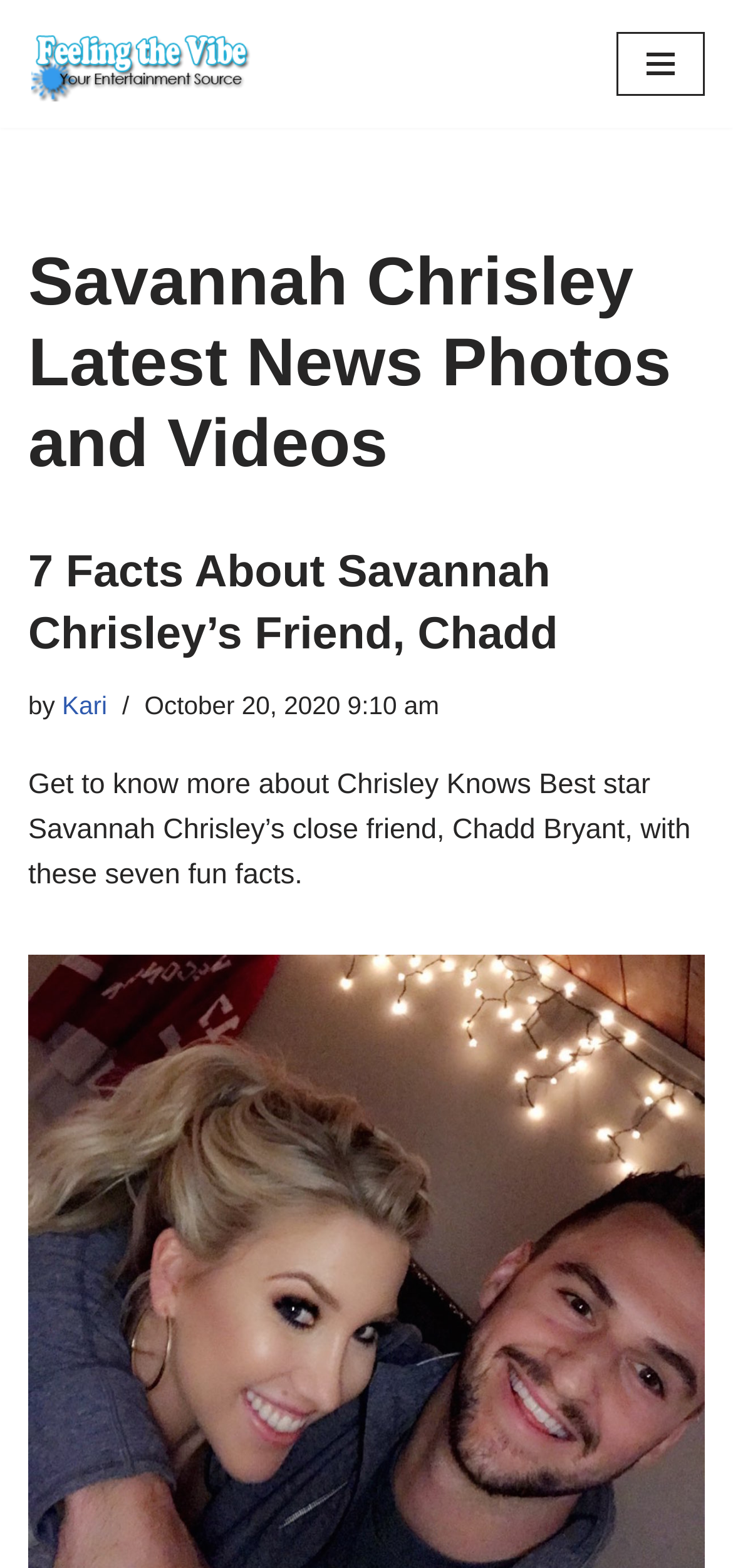Please look at the image and answer the question with a detailed explanation: What is the name of the magazine?

I found the name of the magazine by looking at the link element with the text 'Feeling the Vibe Magazine' at the top of the webpage.